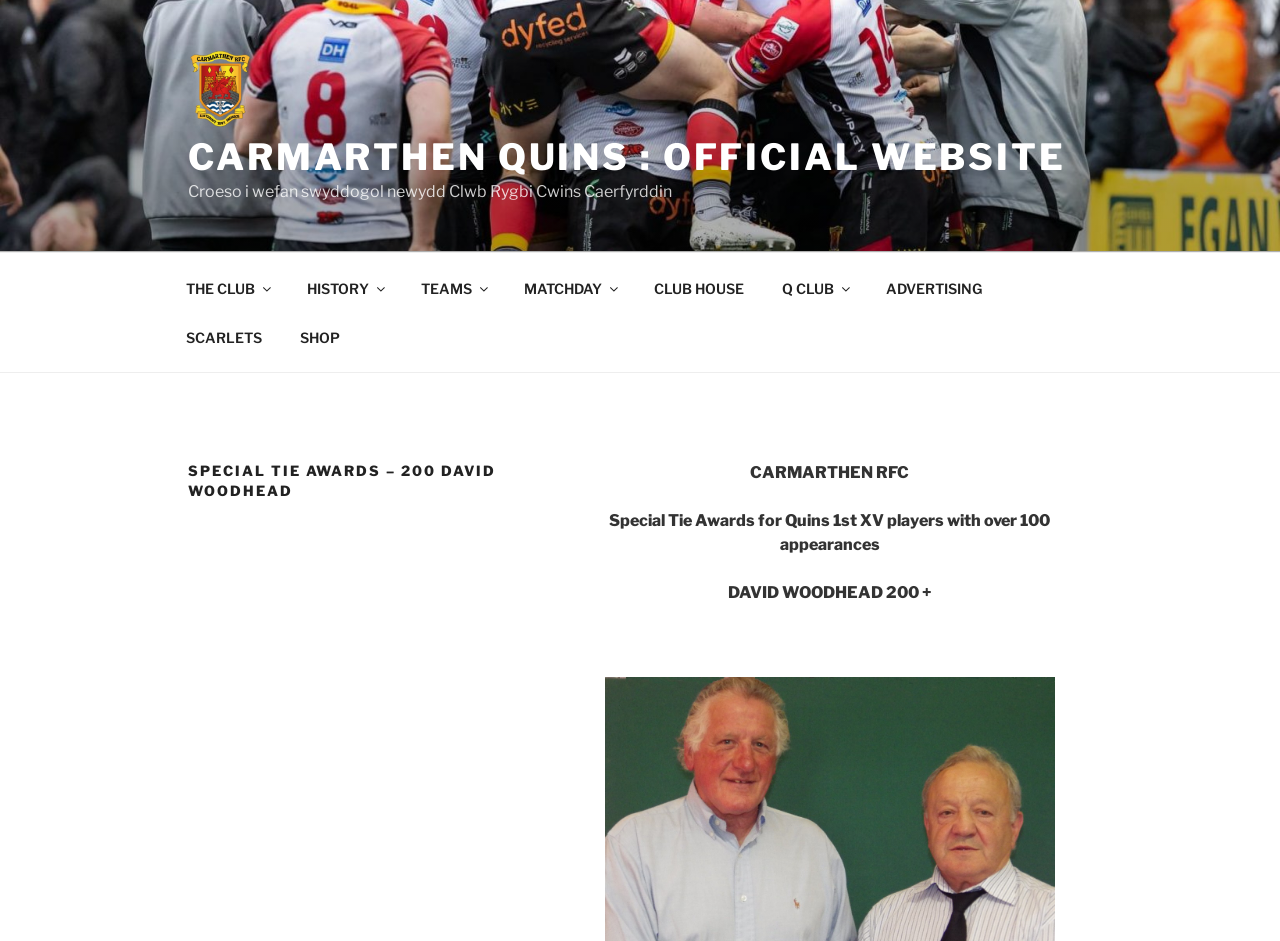Locate the bounding box coordinates of the area to click to fulfill this instruction: "Visit the HISTORY page". The bounding box should be presented as four float numbers between 0 and 1, in the order [left, top, right, bottom].

[0.226, 0.28, 0.312, 0.332]